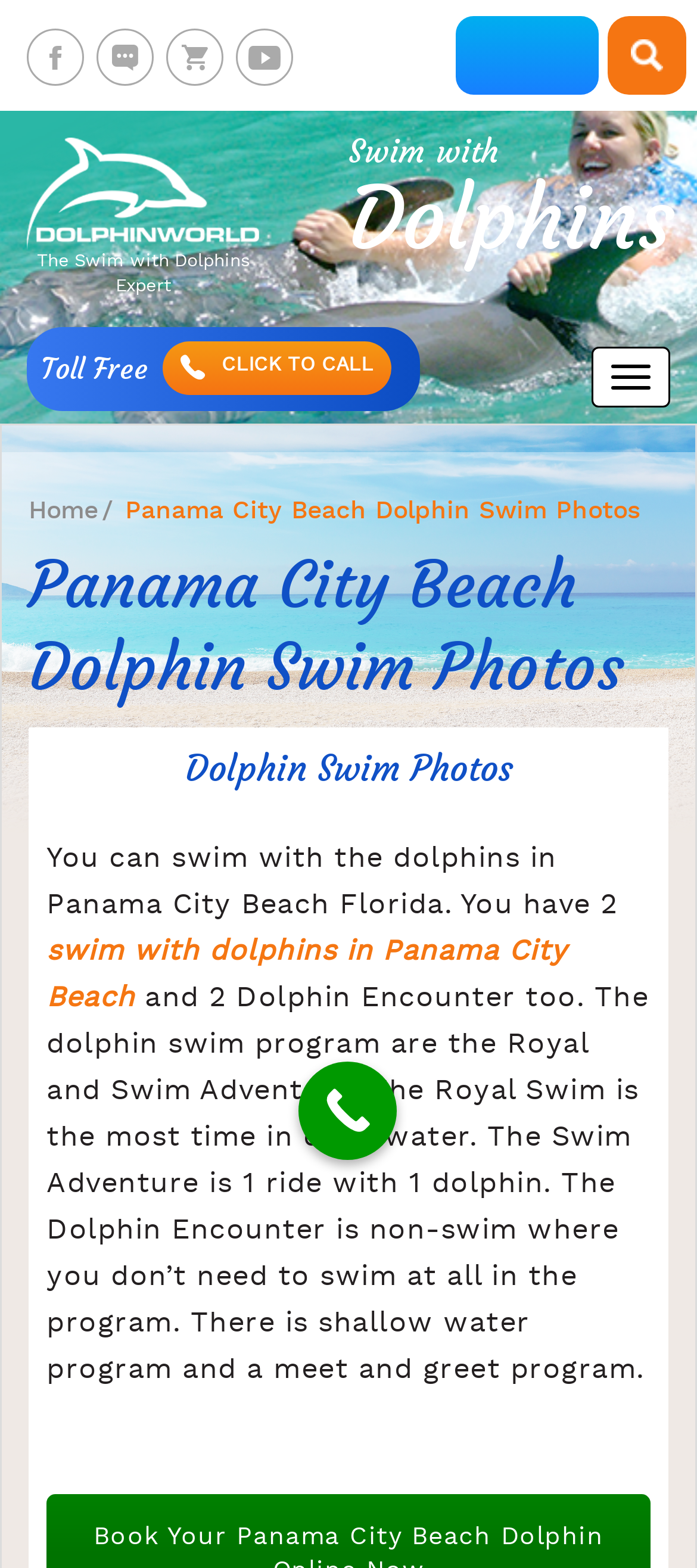Describe all the key features and sections of the webpage thoroughly.

The webpage is about Panama City Beach dolphin programs, specifically focusing on swimming with dolphins and dolphin encounter experiences. At the top left corner, there is a header logo with the text "The Swim with Dolphins Expert" and an image. Below the logo, there is a toll-free number and a "CLICK TO CALL" button. 

On the top right corner, there are four social media links represented by icons. 

The main content of the webpage is divided into sections. The first section has a heading "Panama City Beach Dolphin Swim Photos" and a subheading "Dolphin Swim Photos". Below the headings, there is a paragraph of text describing the dolphin swim programs, including the Royal Swim and Swim Adventure, which are swim programs, and the Dolphin Encounter, which is a non-swim program. 

There are two call-to-action buttons, one on the top right corner and another in the middle of the page, both labeled "Call Now Button". The webpage also has a navigation menu with a "Home" link at the top left corner, below the header logo.